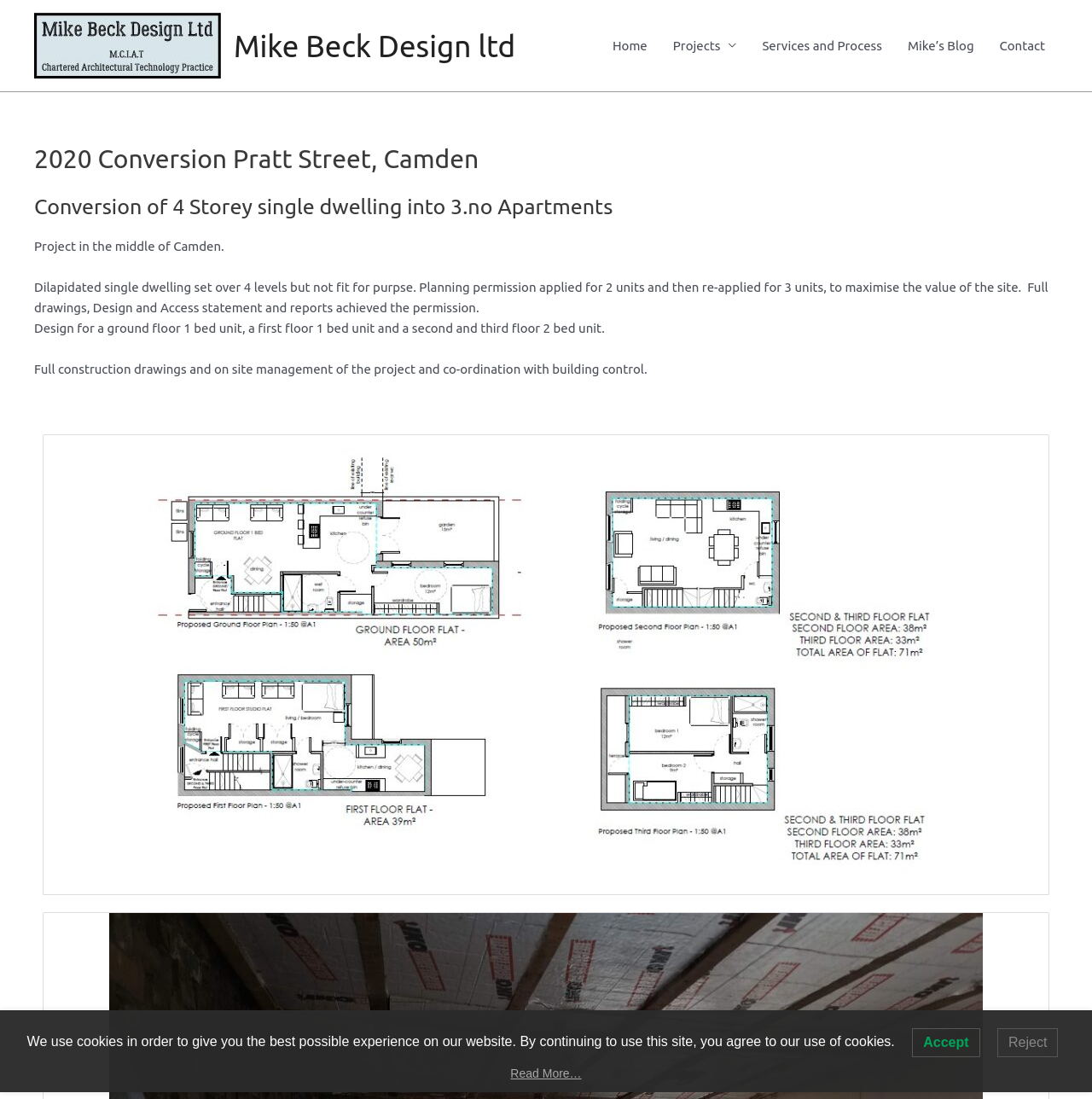Find the bounding box coordinates for the area that must be clicked to perform this action: "view project images".

[0.1, 0.597, 0.9, 0.61]